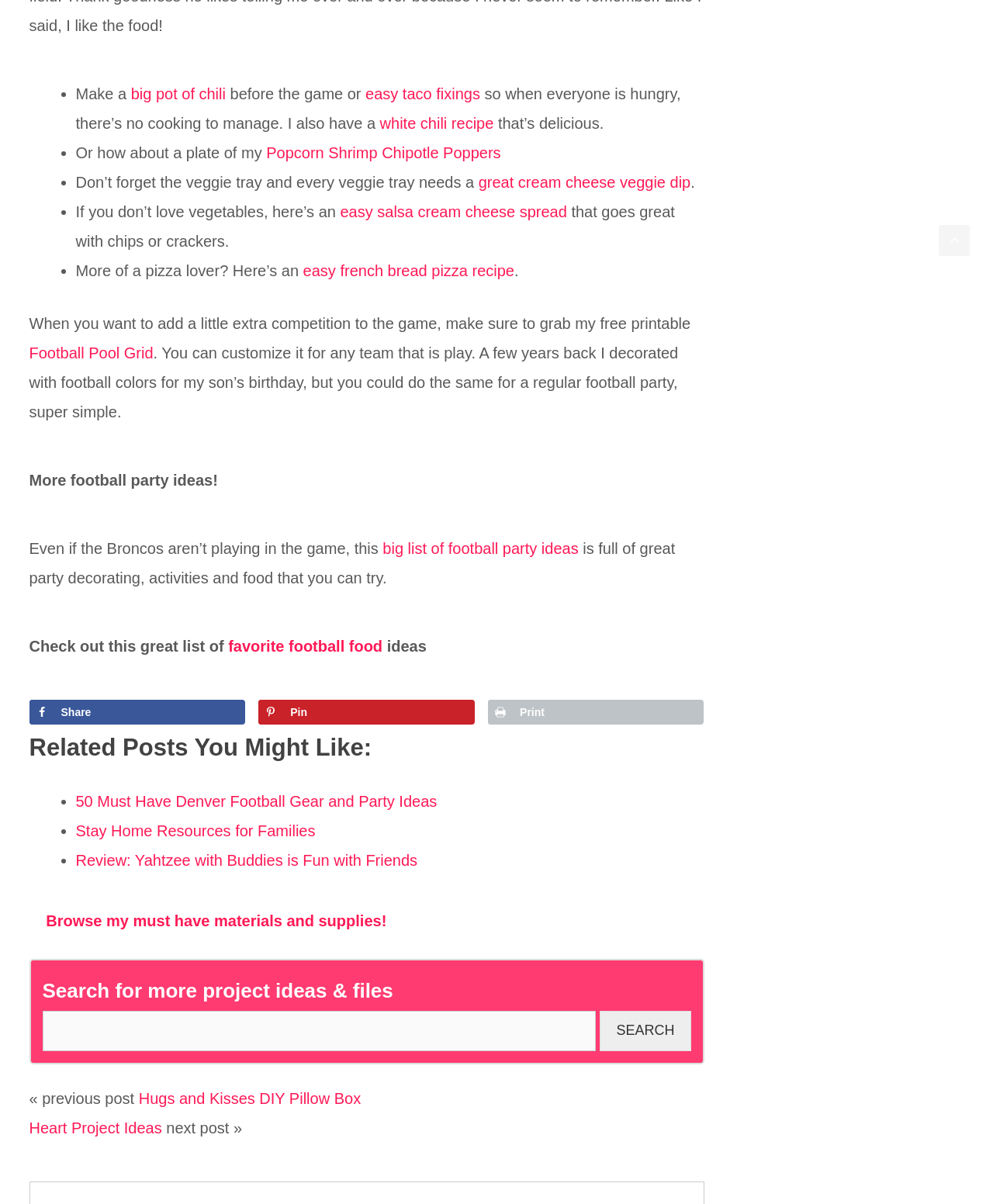Select the bounding box coordinates of the element I need to click to carry out the following instruction: "Scroll back to top".

[0.945, 0.187, 0.977, 0.213]